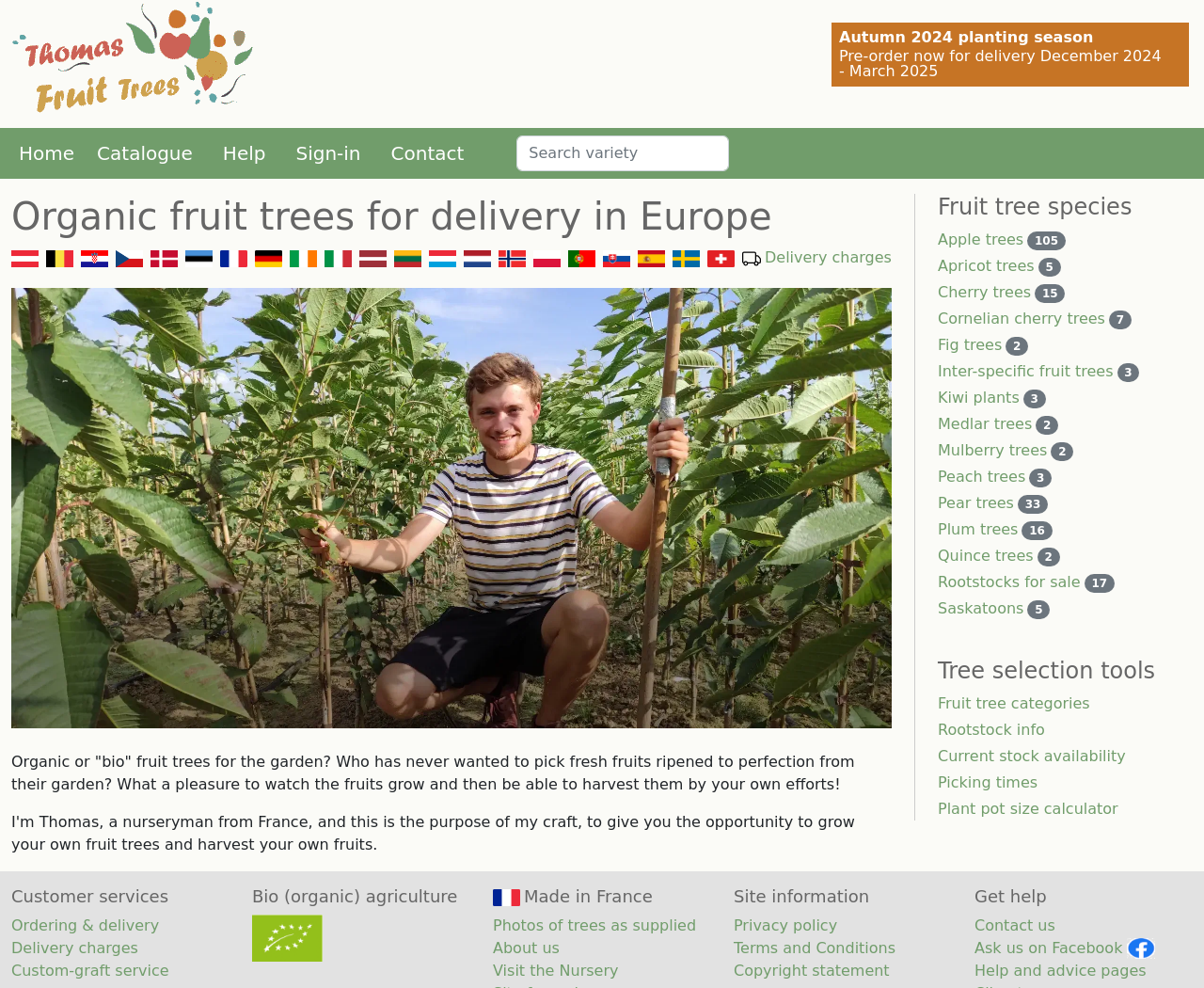Please give a one-word or short phrase response to the following question: 
What is the purpose of the 'Tree selection tools' section?

To help customers select trees